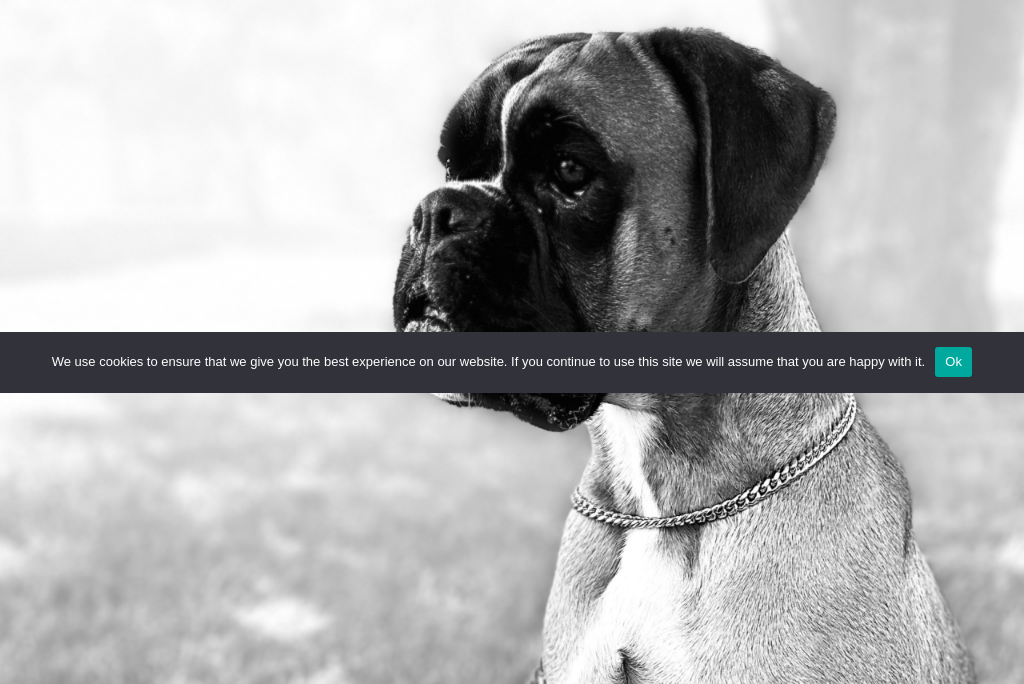Interpret the image and provide an in-depth description.

The image features a striking black-and-white close-up of a Boxer dog, showcasing its distinctive features such as a muscular build and a short, smooth coat. The dog's face displays an expressive look, characterized by its alert ears and expressive eyes, which draw attention to its friendly yet robust demeanor. Prominently, the Boxer is adorned with a shiny chain collar that complements its impressive physique. Overlaying the image is a text box that communicates a cookie policy, stating, "We use cookies to ensure that we give you the best experience on our website. If you continue to use this site we will assume that you are happy with it." This notification highlights the website’s commitment to user experience while gracefully integrating with the captivating visual of the Boxer. The blurred background enhances the focus on the dog, creating a compelling contrast in the composition.